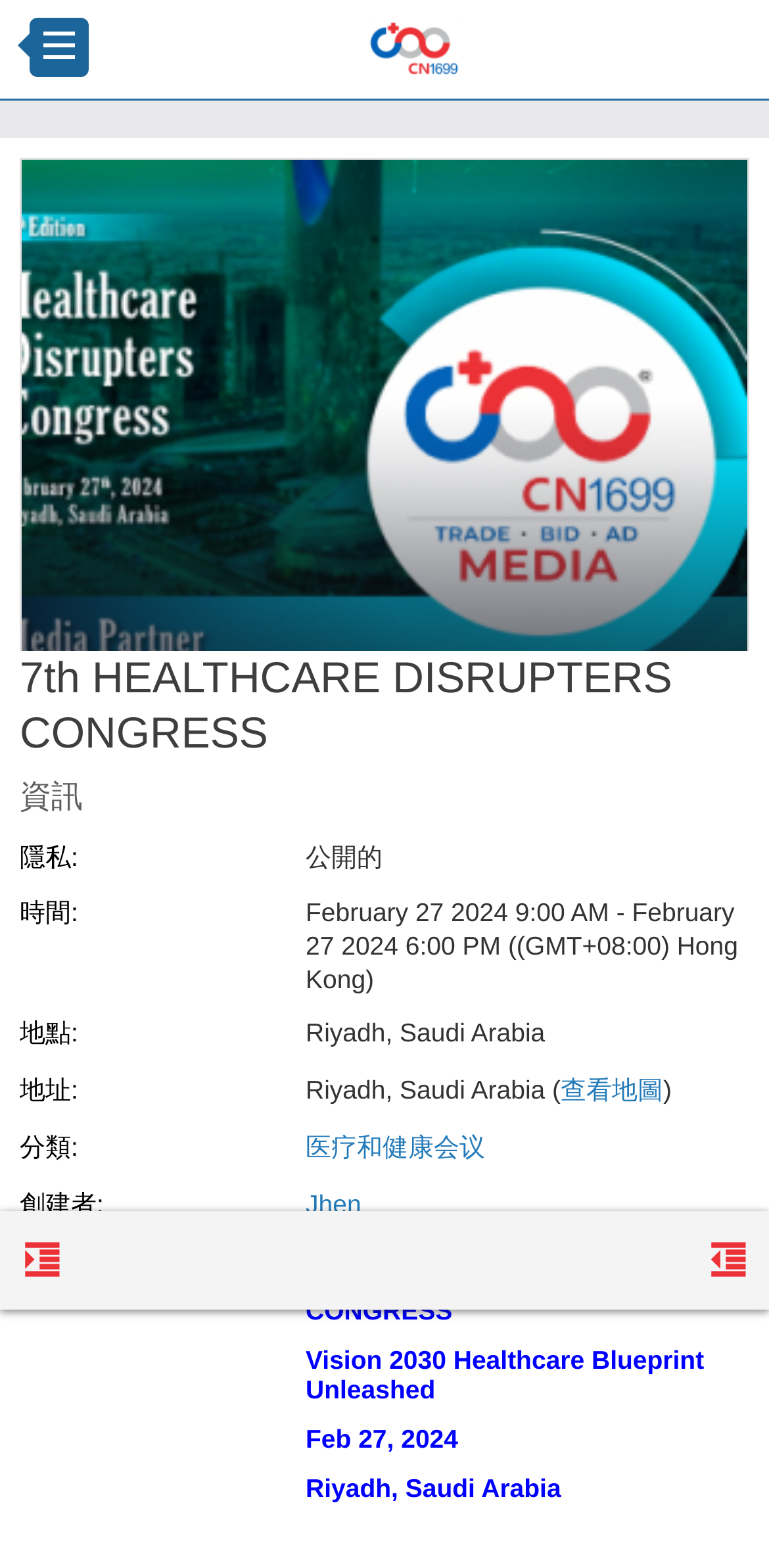For the element described, predict the bounding box coordinates as (top-left x, top-left y, bottom-right x, bottom-right y). All values should be between 0 and 1. Element description: 查看地圖

[0.729, 0.686, 0.862, 0.704]